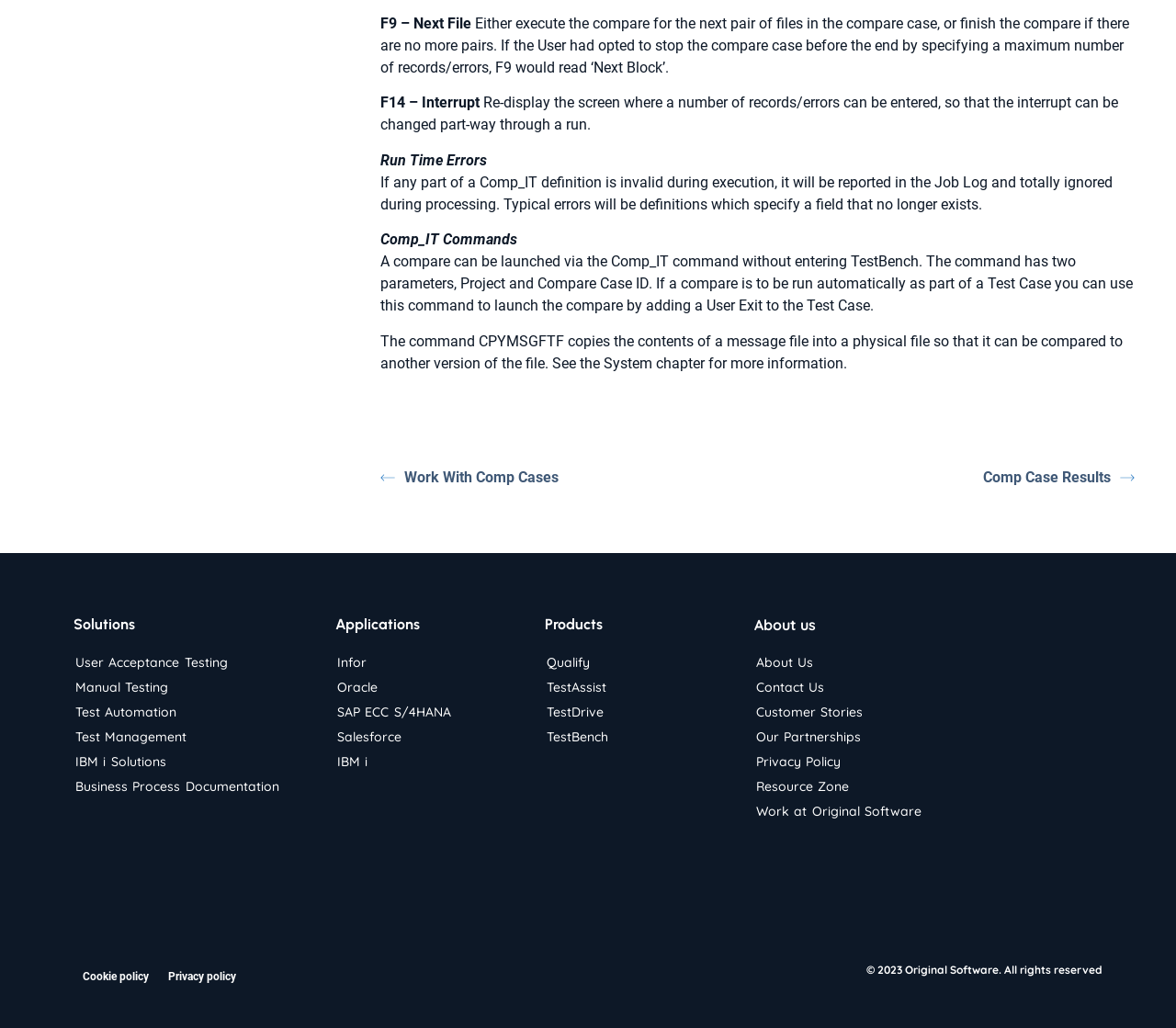Based on the description "Cookie policy", find the bounding box of the specified UI element.

[0.07, 0.944, 0.127, 0.956]